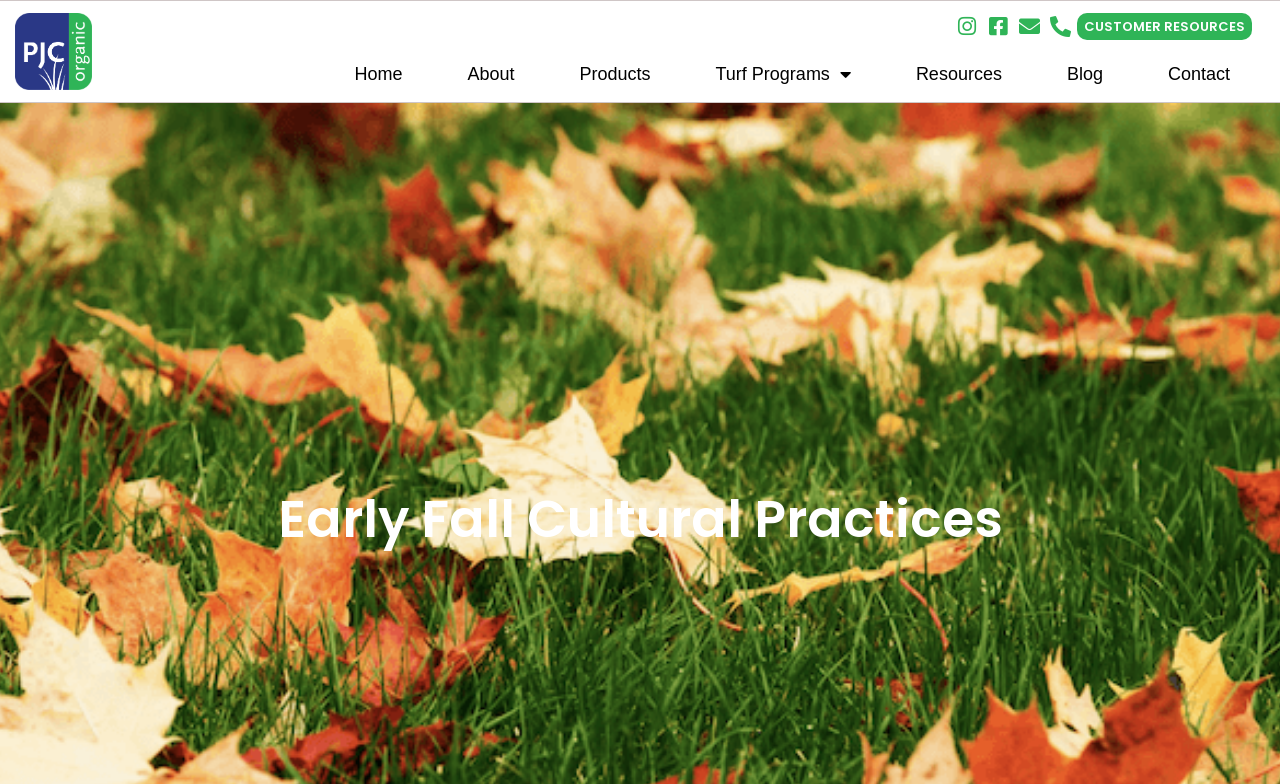Create a detailed summary of all the visual and textual information on the webpage.

The webpage is about Early Fall Cultural Practices, specifically in the context of PJC Organic's Healthy Turf Circle. At the top right corner, there are four social media links: Instagram, Facebook, Envelope, and Phone-alt. Next to these links, there is a "CUSTOMER RESOURCES" link. On the top left corner, there is a blue and green PJC Organic square logo, which is also a link.

Below the logo, there is a navigation menu with links to "Home", "About", "Products", a dropdown menu labeled "Turf Programs", "Resources", "Blog", and "Contact". The "Turf Programs" dropdown menu is located below the "Products" link.

The main content of the webpage is headed by the title "Early Fall Cultural Practices", which is centered near the top of the page. The title is followed by a descriptive text, which is not provided in the accessibility tree. However, based on the meta description, it is likely that the text discusses the importance of cultural practices in PJC Organic's Healthy Turf Circle, particularly in relation to soil chemistry, soil biology, and soil structure.